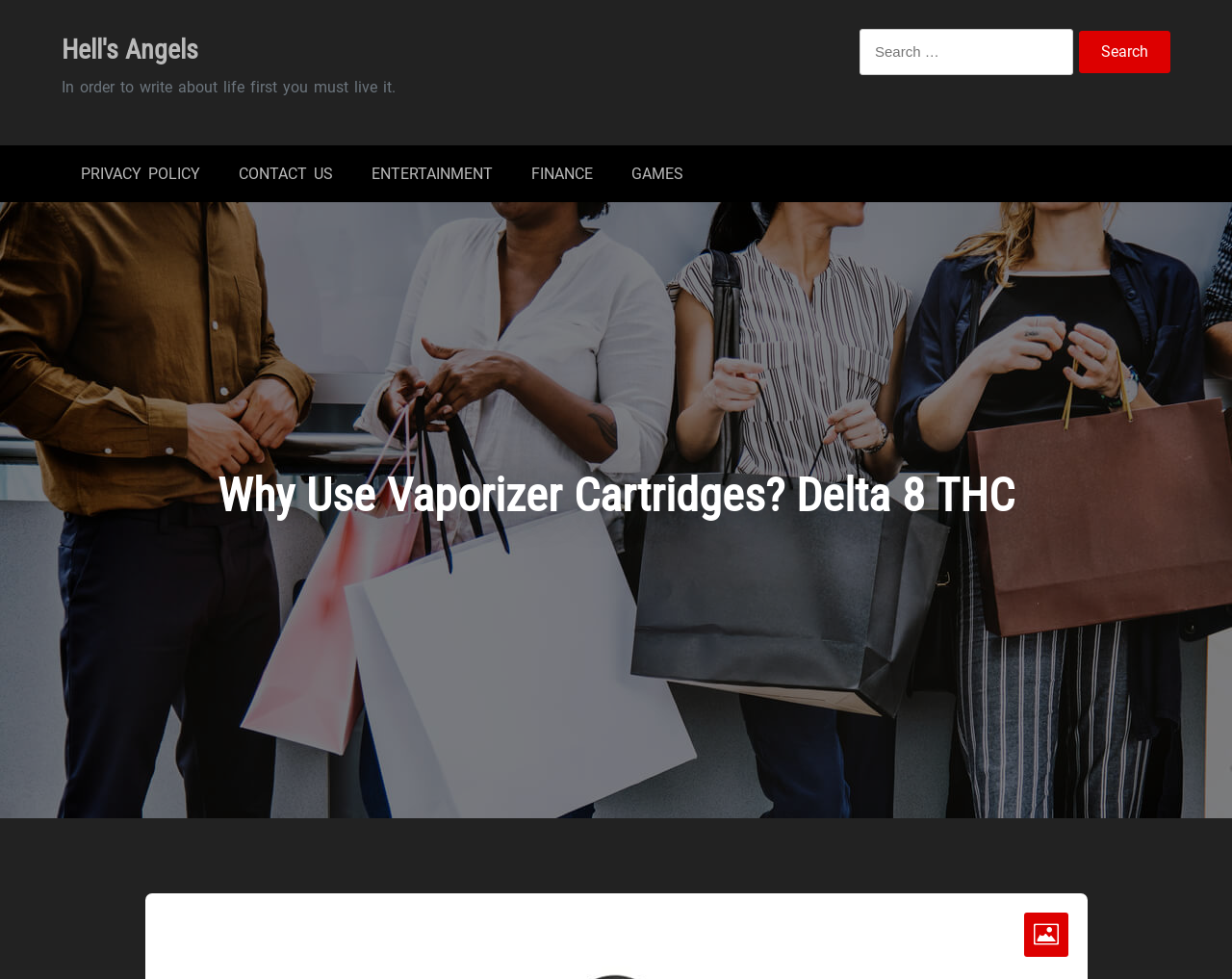Please determine the bounding box of the UI element that matches this description: Contact Us. The coordinates should be given as (top-left x, top-left y, bottom-right x, bottom-right y), with all values between 0 and 1.

[0.178, 0.148, 0.286, 0.206]